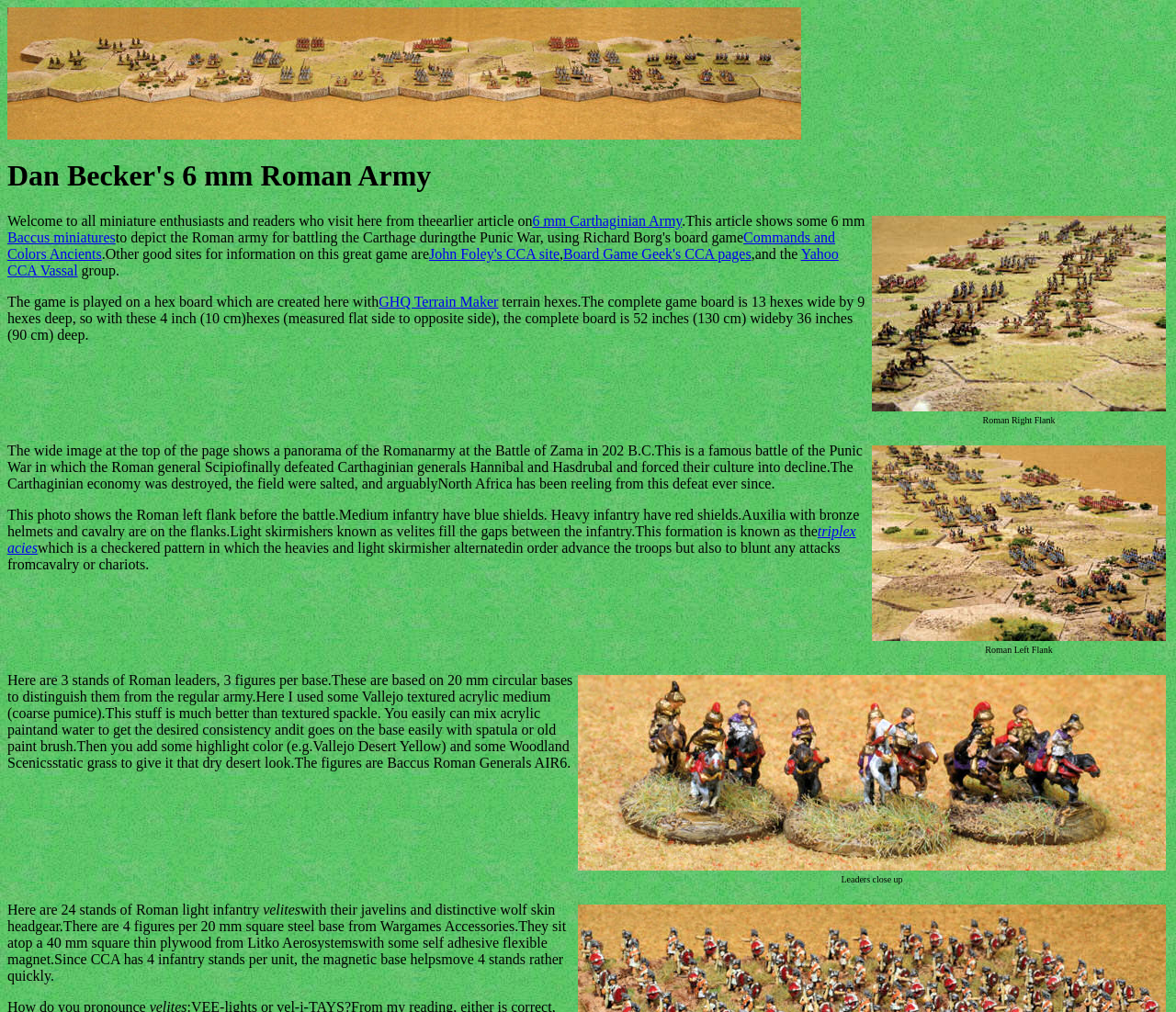Find the bounding box coordinates for the element that must be clicked to complete the instruction: "Open the page about 6 mm Carthaginian Army". The coordinates should be four float numbers between 0 and 1, indicated as [left, top, right, bottom].

[0.453, 0.21, 0.58, 0.226]